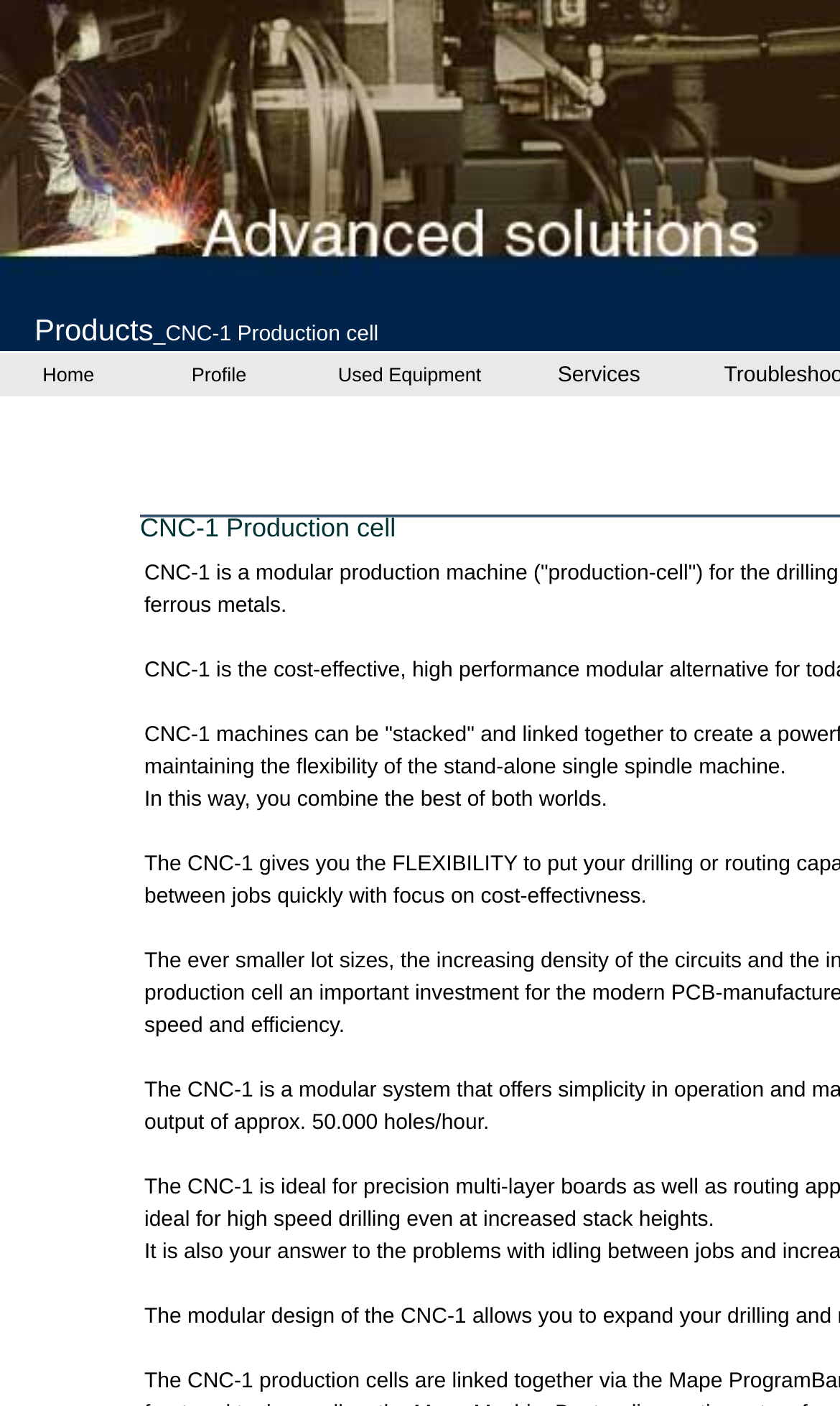Provide the bounding box coordinates for the UI element that is described as: "Used Equipment".

[0.402, 0.258, 0.573, 0.273]